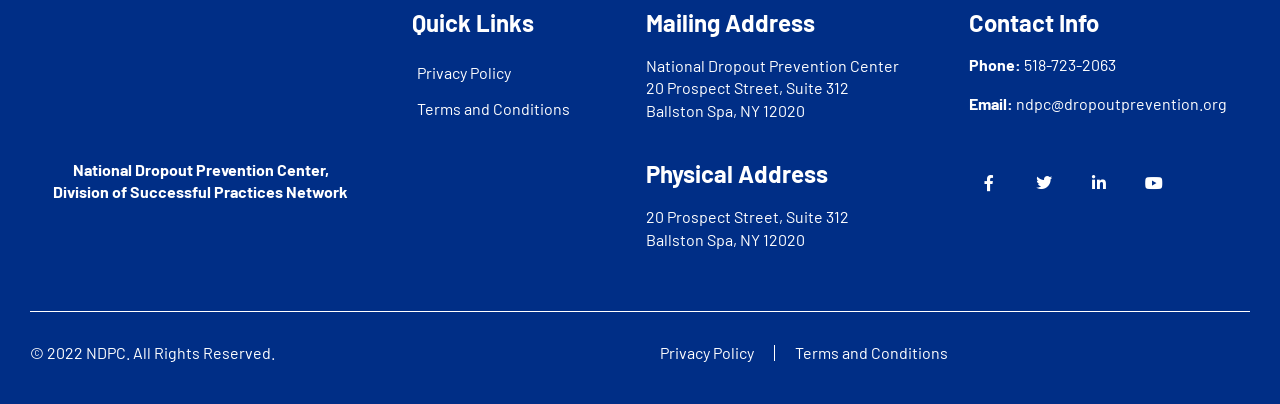Please specify the bounding box coordinates of the region to click in order to perform the following instruction: "visit the privacy policy page".

[0.325, 0.136, 0.481, 0.225]